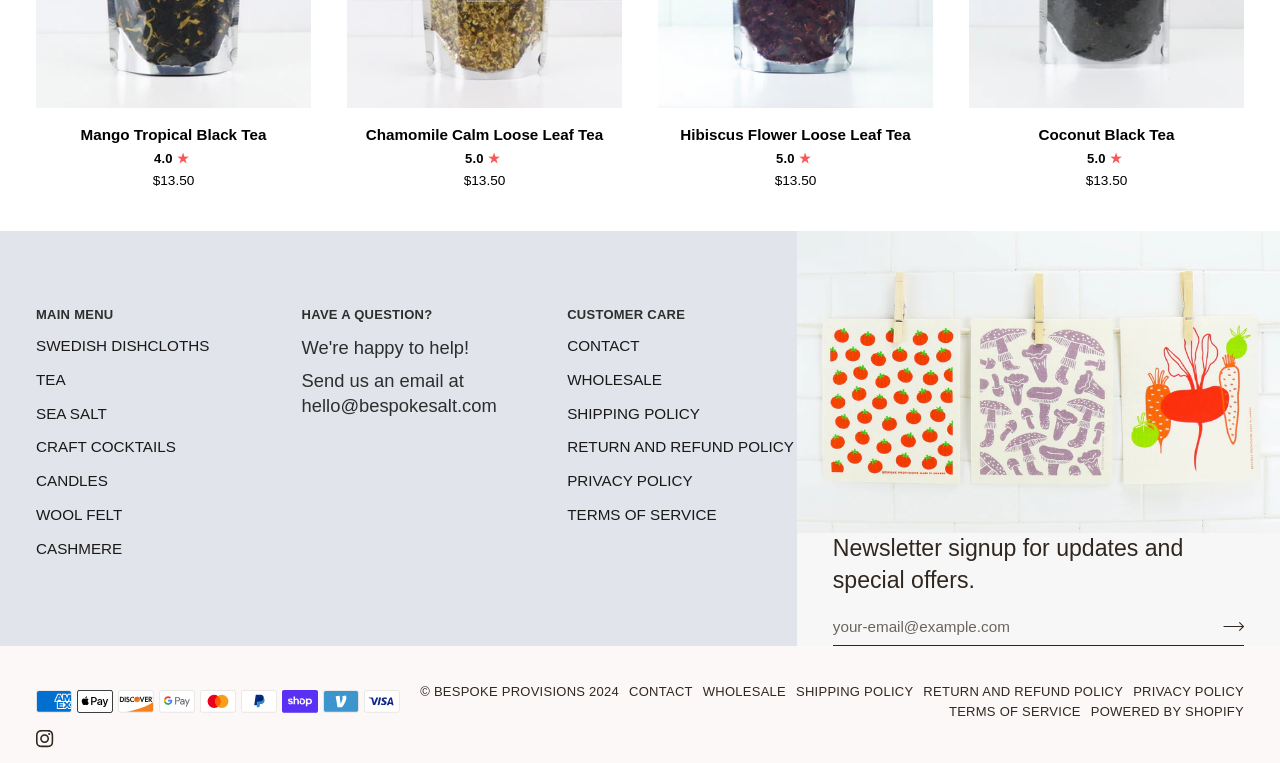What is the price of Mango Tropical Black Tea?
Please provide a comprehensive answer to the question based on the webpage screenshot.

I found the price of Mango Tropical Black Tea by looking at the StaticText element with OCR text '$13.50' which is a child of the link element with text 'Mango Tropical Black Tea'.